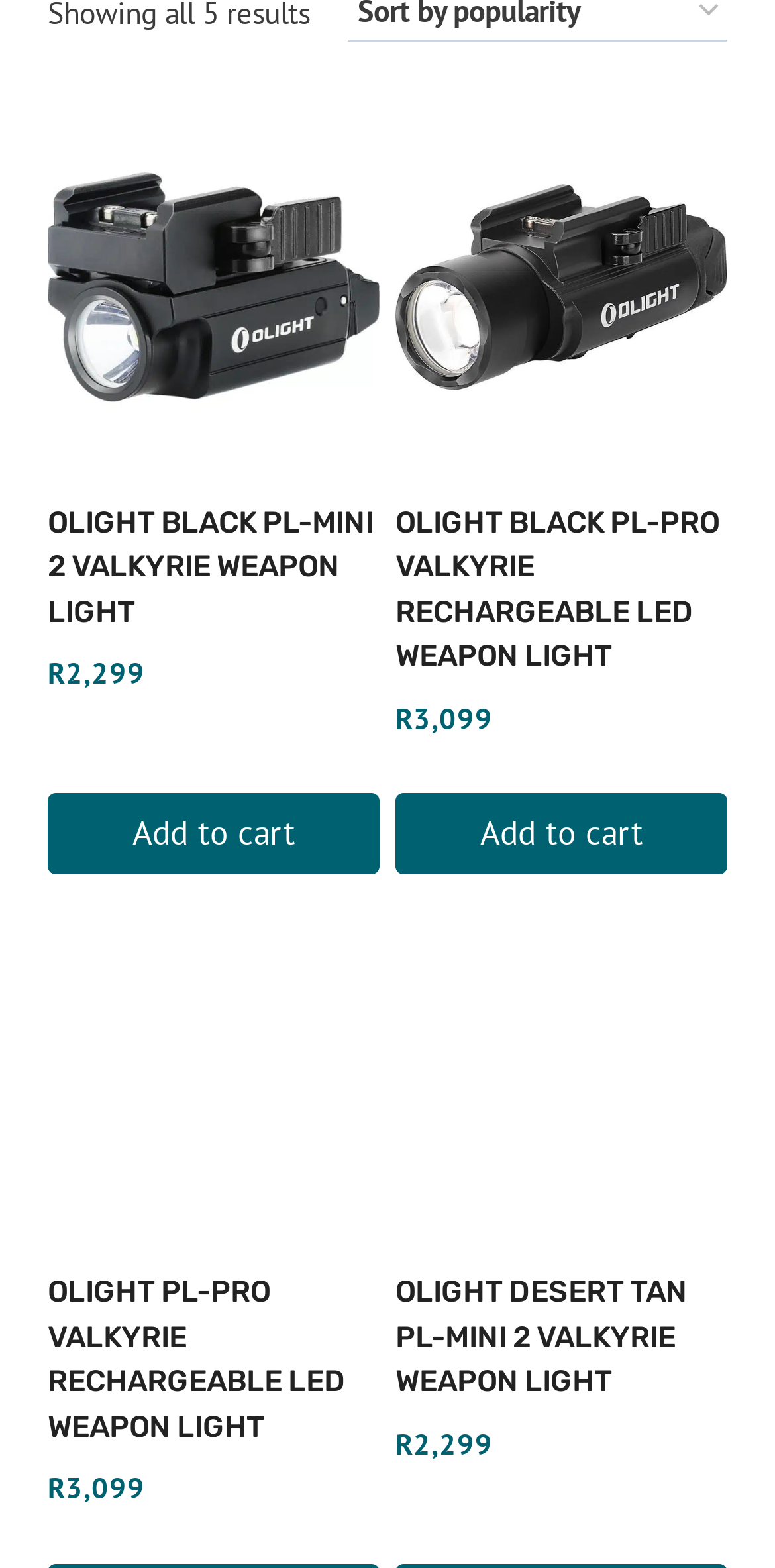Find and indicate the bounding box coordinates of the region you should select to follow the given instruction: "Add Olight Black PL-Pro Valkyrie Rechargeable LED Weapon Light to cart".

[0.51, 0.506, 0.938, 0.558]